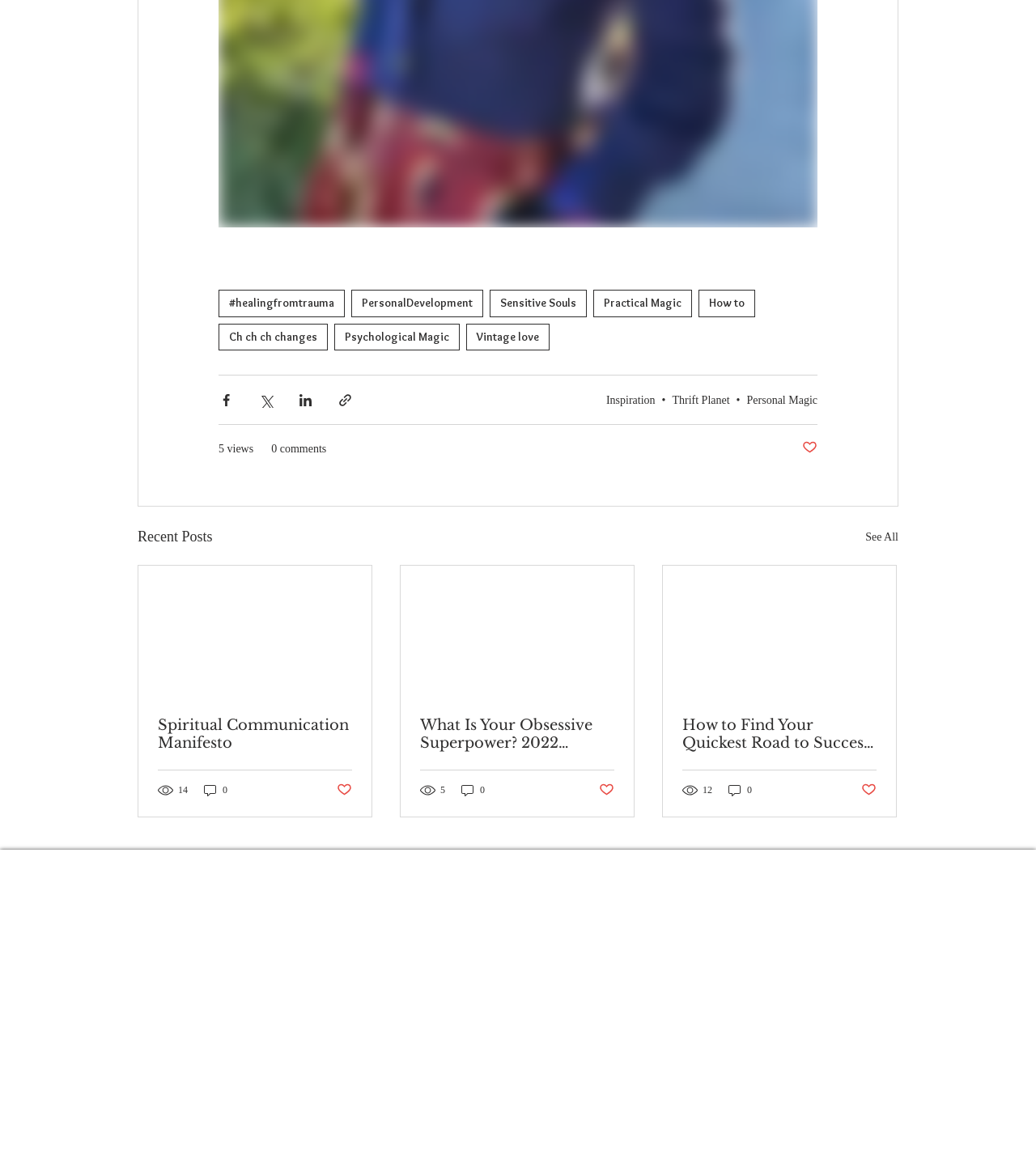What is the title of the first article?
Could you please answer the question thoroughly and with as much detail as possible?

I looked at the first article under 'Recent Posts' and found the title, which is 'Spiritual Communication Manifesto', located at the top of the article.